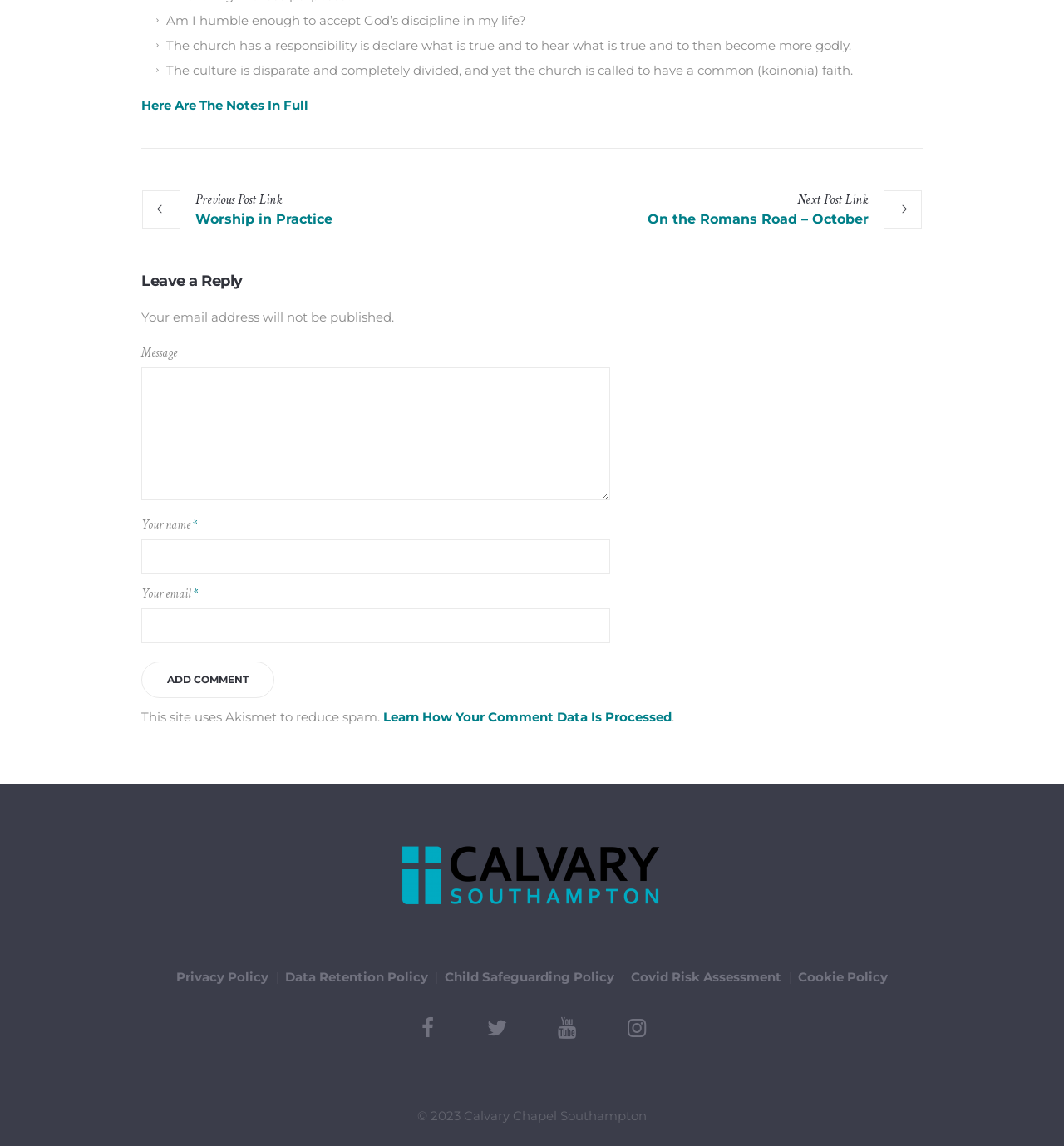Using the format (top-left x, top-left y, bottom-right x, bottom-right y), provide the bounding box coordinates for the described UI element. All values should be floating point numbers between 0 and 1: title="Twitter"

[0.455, 0.886, 0.479, 0.908]